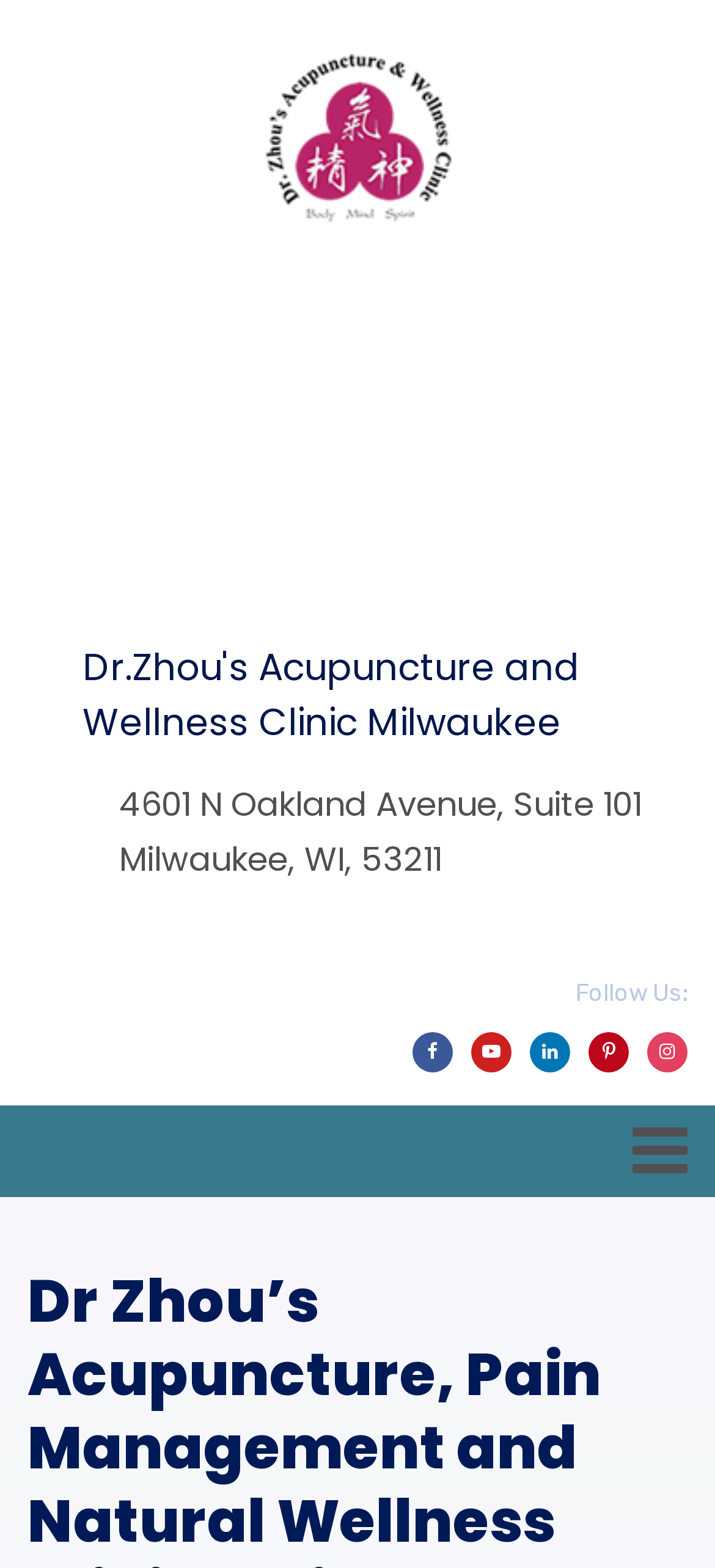What is the clinic's address?
Based on the visual information, provide a detailed and comprehensive answer.

I found the clinic's address by looking at the second heading element on the webpage, which contains the address information.